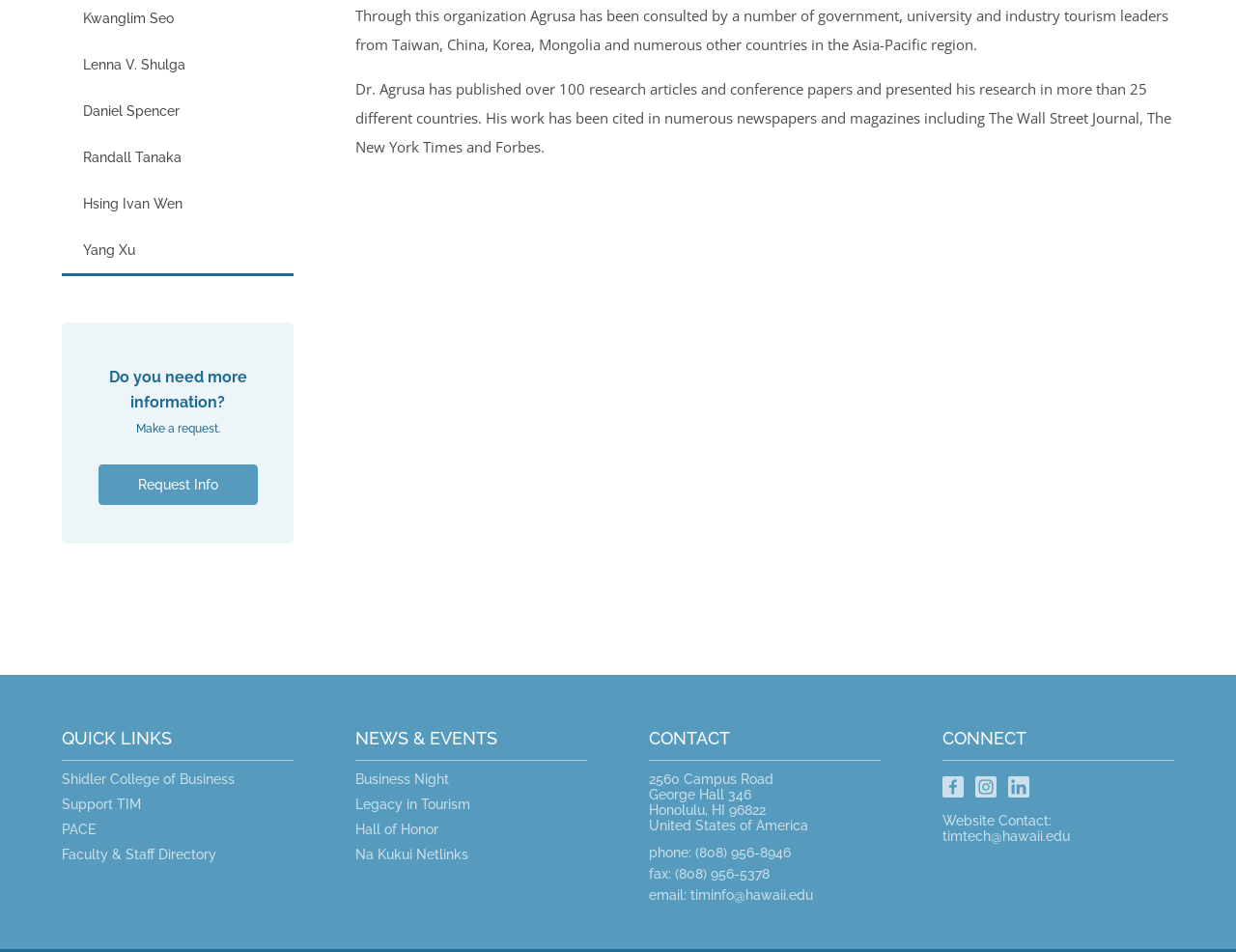What is the name of the scholarship?
Based on the screenshot, provide a one-word or short-phrase response.

Ho’oilina Scholarship